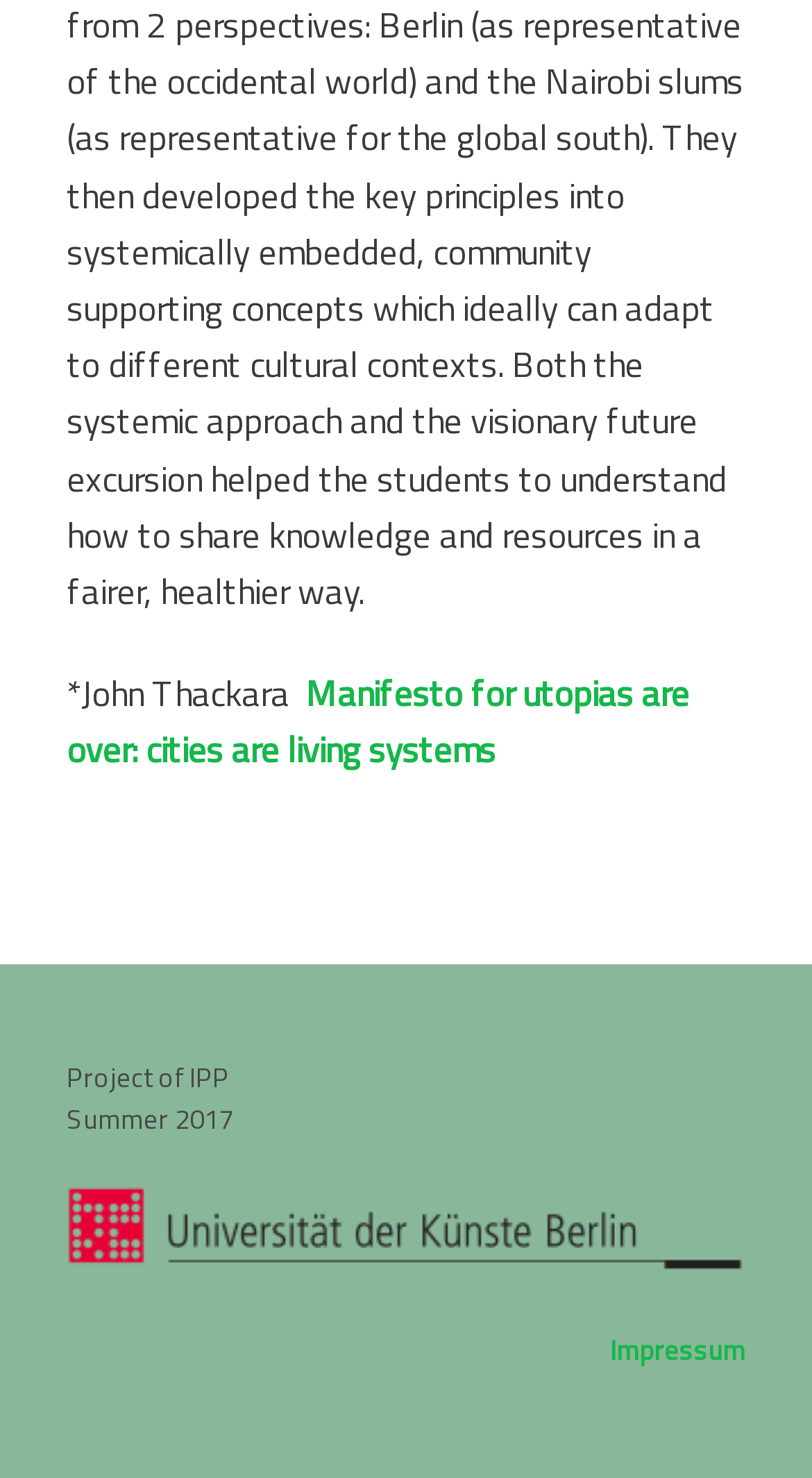Given the element description: "Impressum", predict the bounding box coordinates of this UI element. The coordinates must be four float numbers between 0 and 1, given as [left, top, right, bottom].

[0.751, 0.899, 0.918, 0.927]